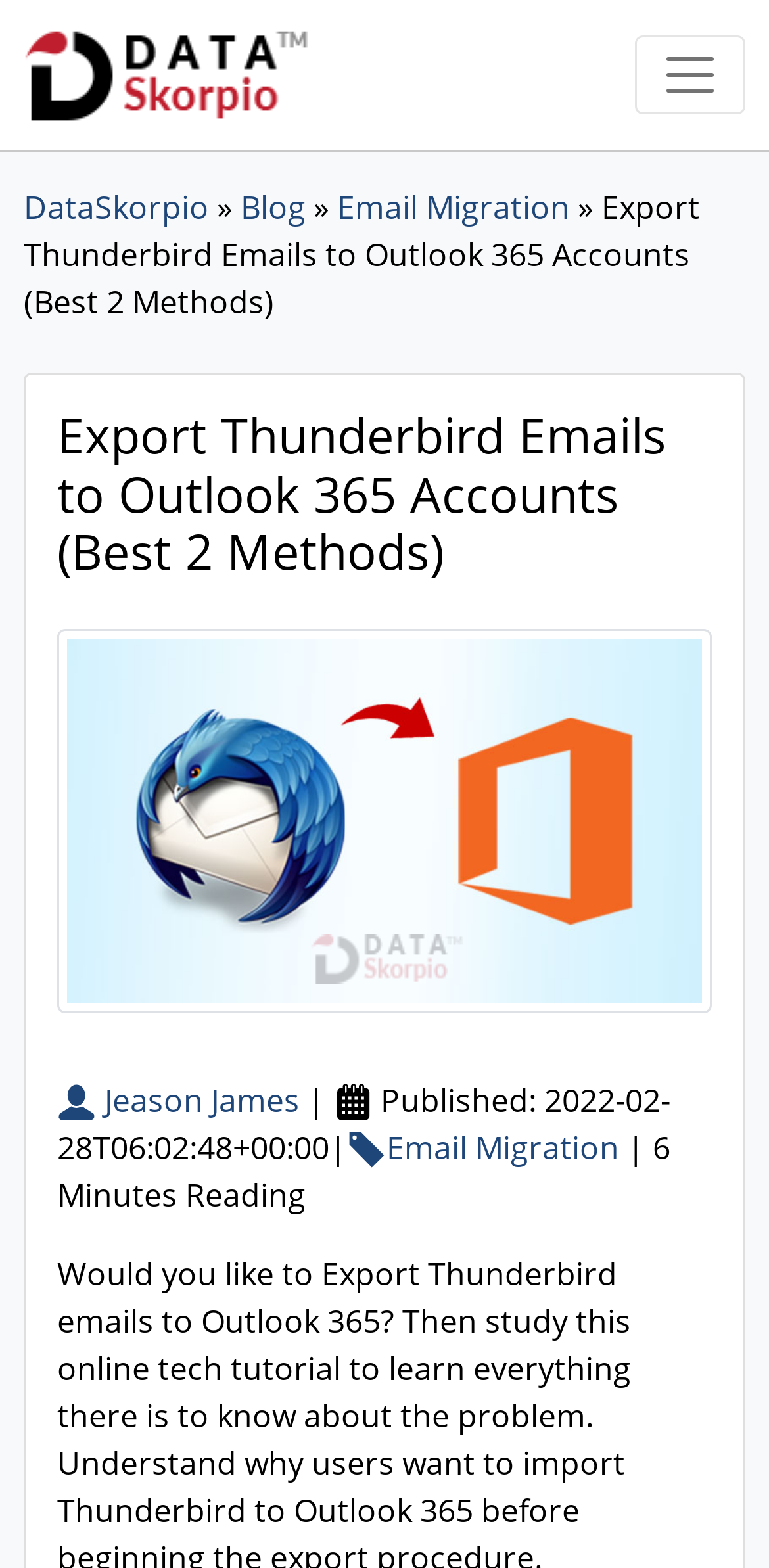How long does it take to read the article?
Could you answer the question in a detailed manner, providing as much information as possible?

I searched for the reading time of the article and found it mentioned at the bottom of the article as '6 Minutes Reading'.